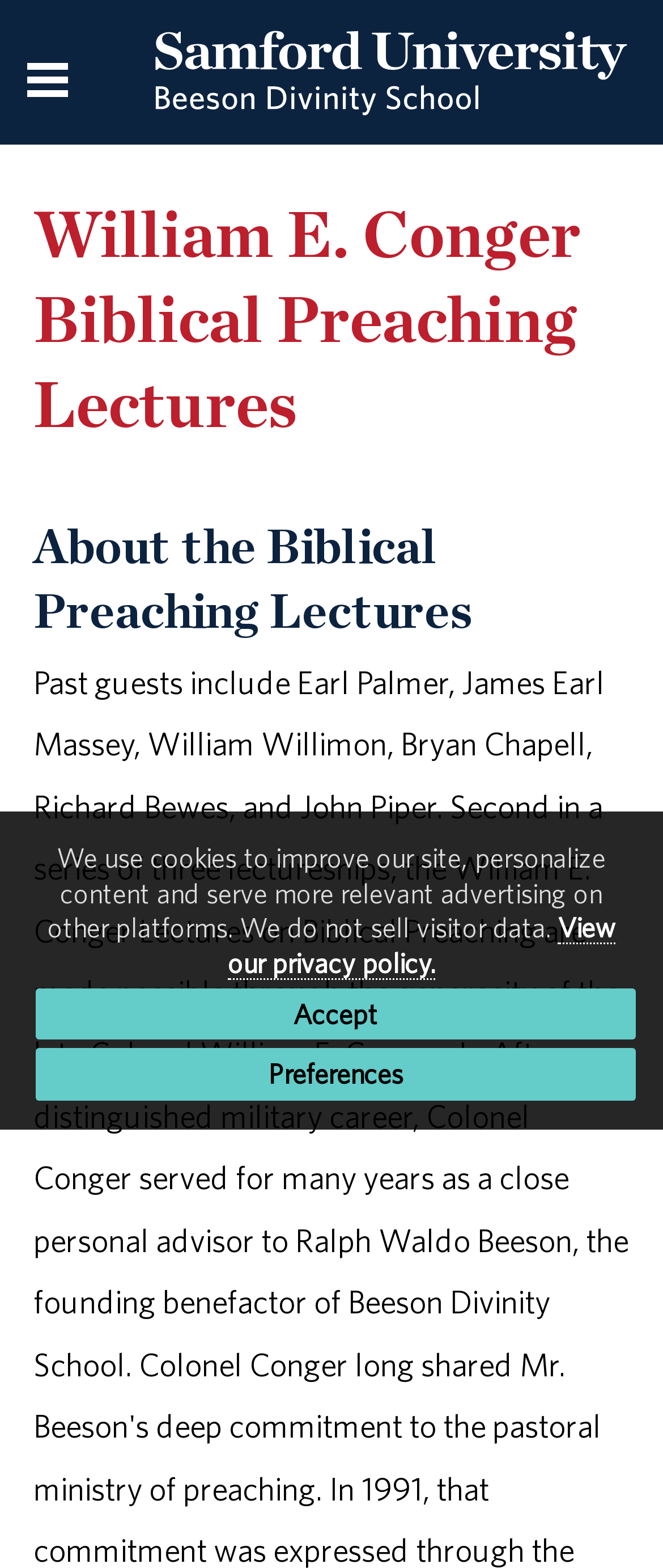Using the information in the image, give a comprehensive answer to the question: 
What type of icon is used for the menu?

I found the answer by looking at the navigation element with the description 'Primary' and its child element, an image with the description 'Menu Icon', which suggests that the icon is used for the menu.